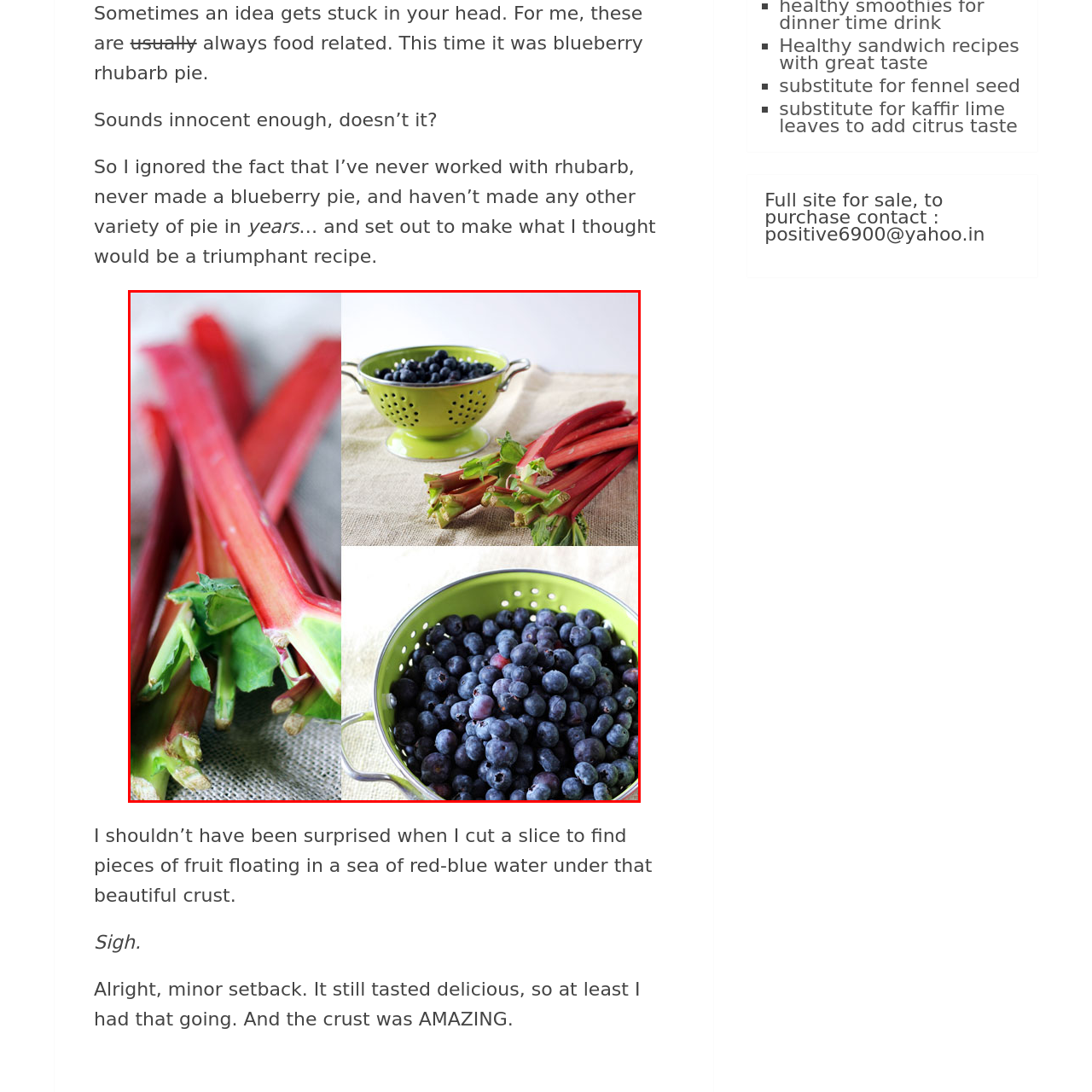What is the texture of the rhubarb stalks?
Carefully examine the image within the red bounding box and provide a detailed answer to the question.

The caption describes the rhubarb stalks as having a 'crisp texture', which suggests that they are firm and crunchy.